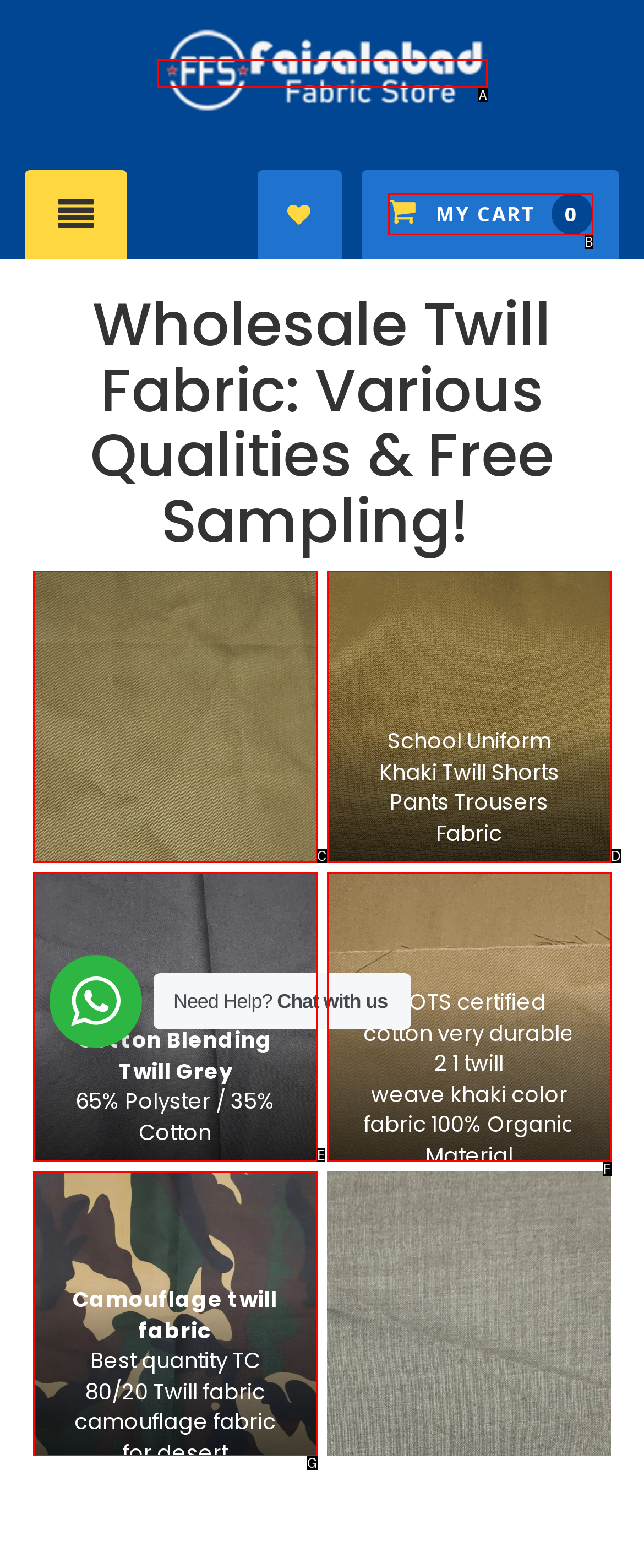Given the description: My Cart 0, identify the matching HTML element. Provide the letter of the correct option.

B